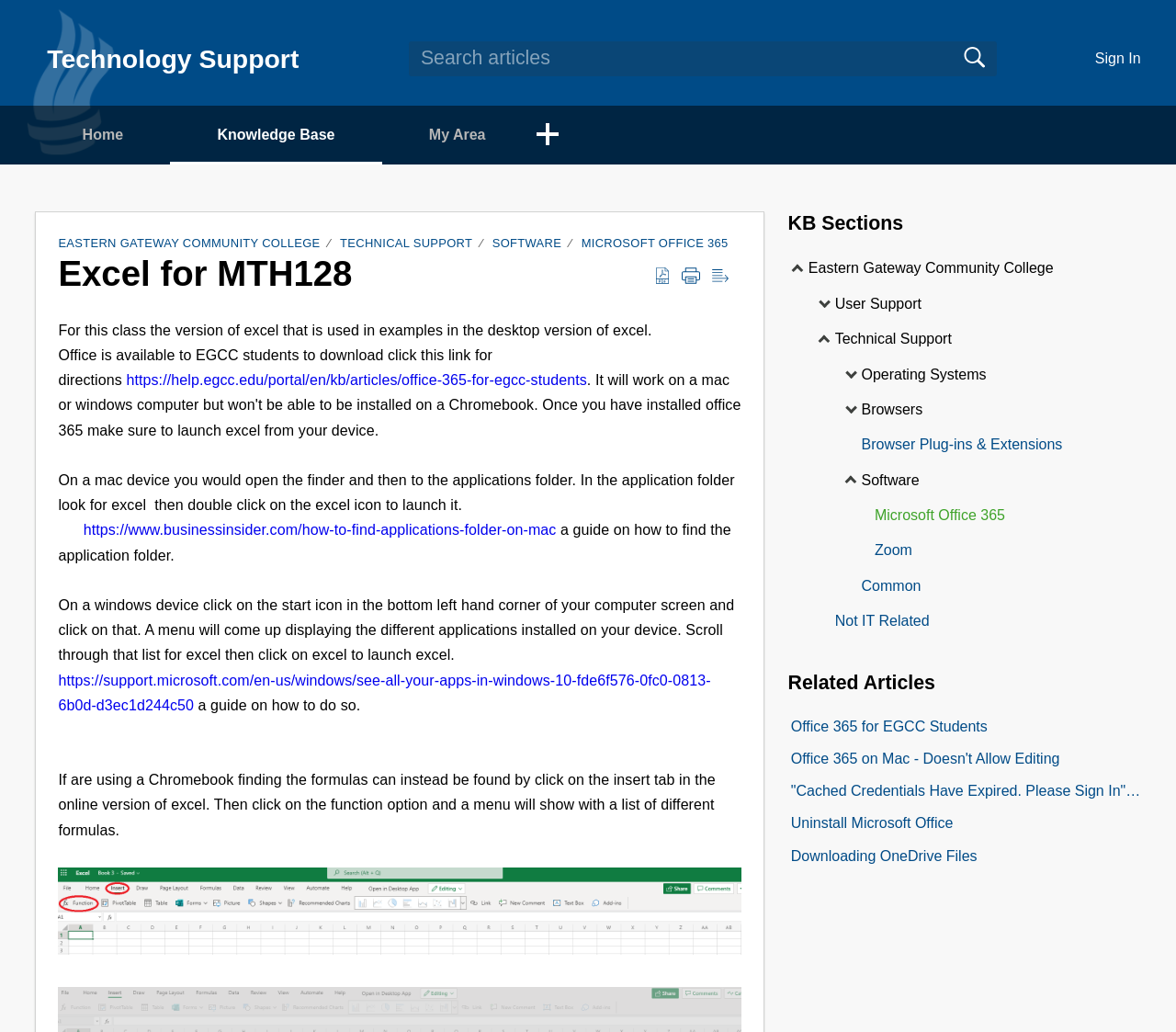Please identify the bounding box coordinates of the element on the webpage that should be clicked to follow this instruction: "Click on Microsoft Office 365". The bounding box coordinates should be given as four float numbers between 0 and 1, formatted as [left, top, right, bottom].

[0.737, 0.482, 0.855, 0.517]